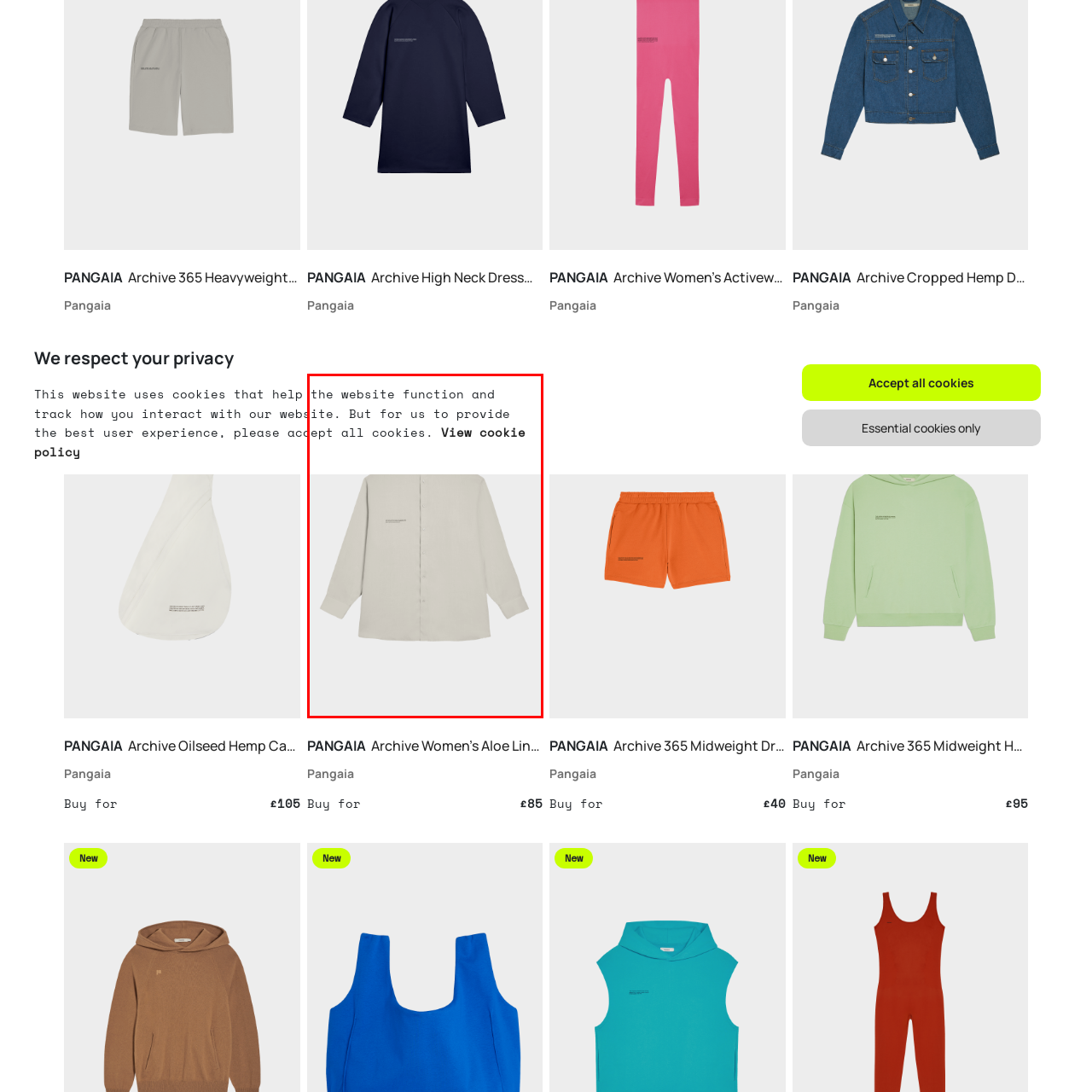Offer a comprehensive description of the image enclosed by the red box.

This image showcases the "Archive Women's Aloe Linen Oversized Shirt" in a light limestone color, designed by PANGAIA. The shirt features a relaxed fit with a button-down front and long sleeves, making it a versatile addition to any wardrobe. Its natural linen fabric promises breathability and comfort, ideal for both casual and semi-formal settings. The subtle stitching detail adds a touch of sophistication. Priced at £85, this shirt merges style with sustainability, reflecting PANGAIA's commitment to eco-friendly materials.